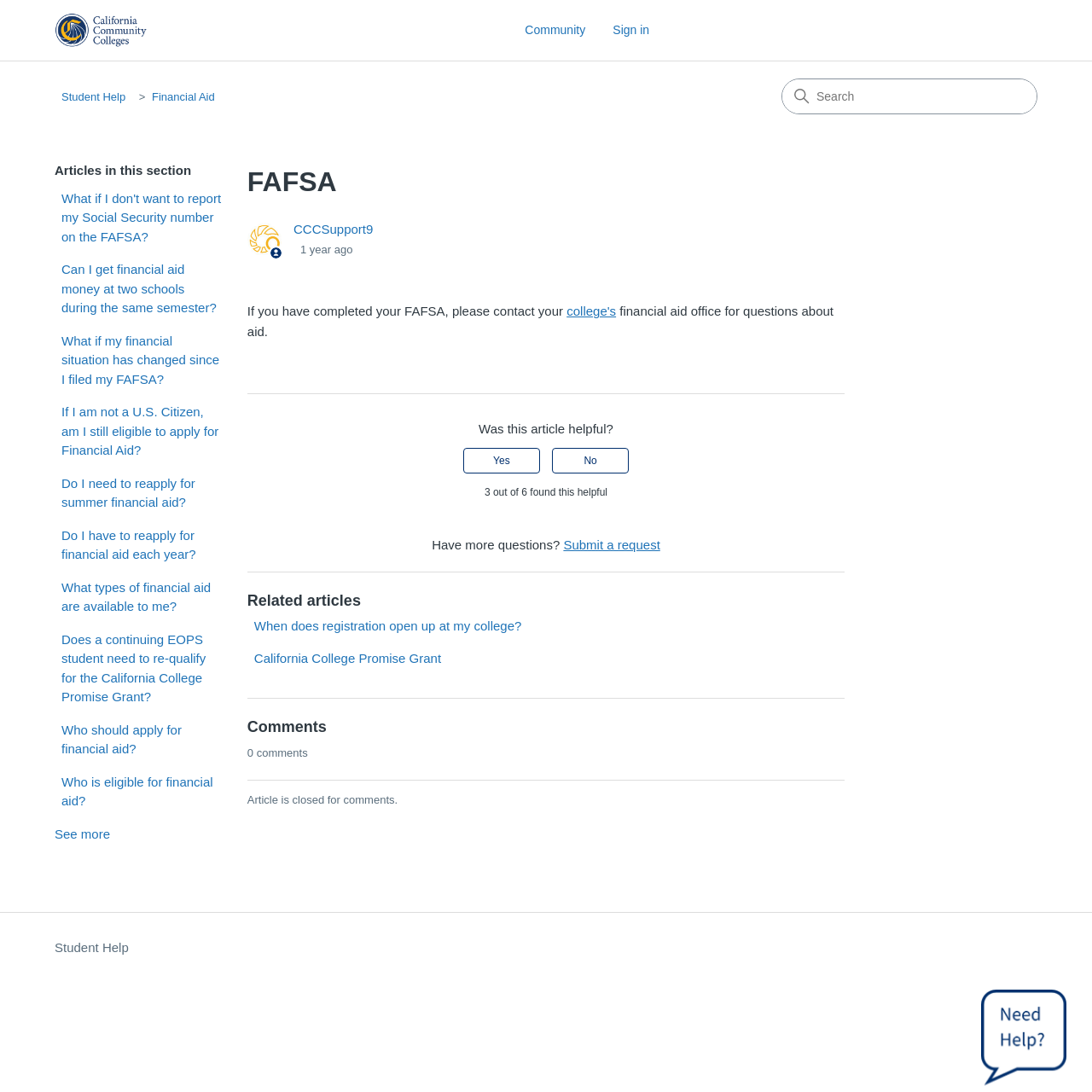Determine the bounding box coordinates of the clickable region to execute the instruction: "View related article 'When does registration open up at my college?'". The coordinates should be four float numbers between 0 and 1, denoted as [left, top, right, bottom].

[0.233, 0.566, 0.478, 0.58]